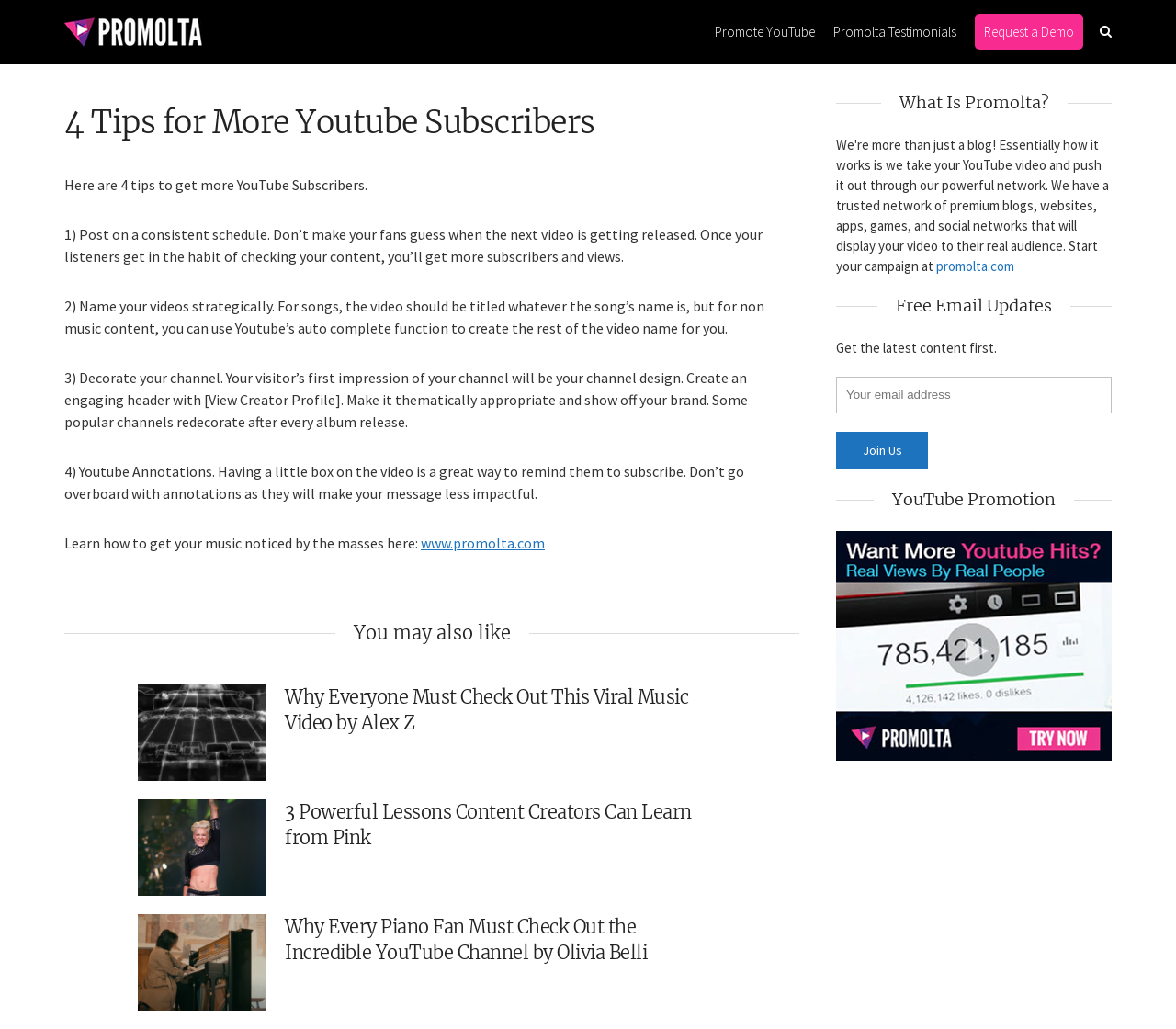What is the purpose of decorating a YouTube channel?
Using the image as a reference, answer with just one word or a short phrase.

Create a good impression